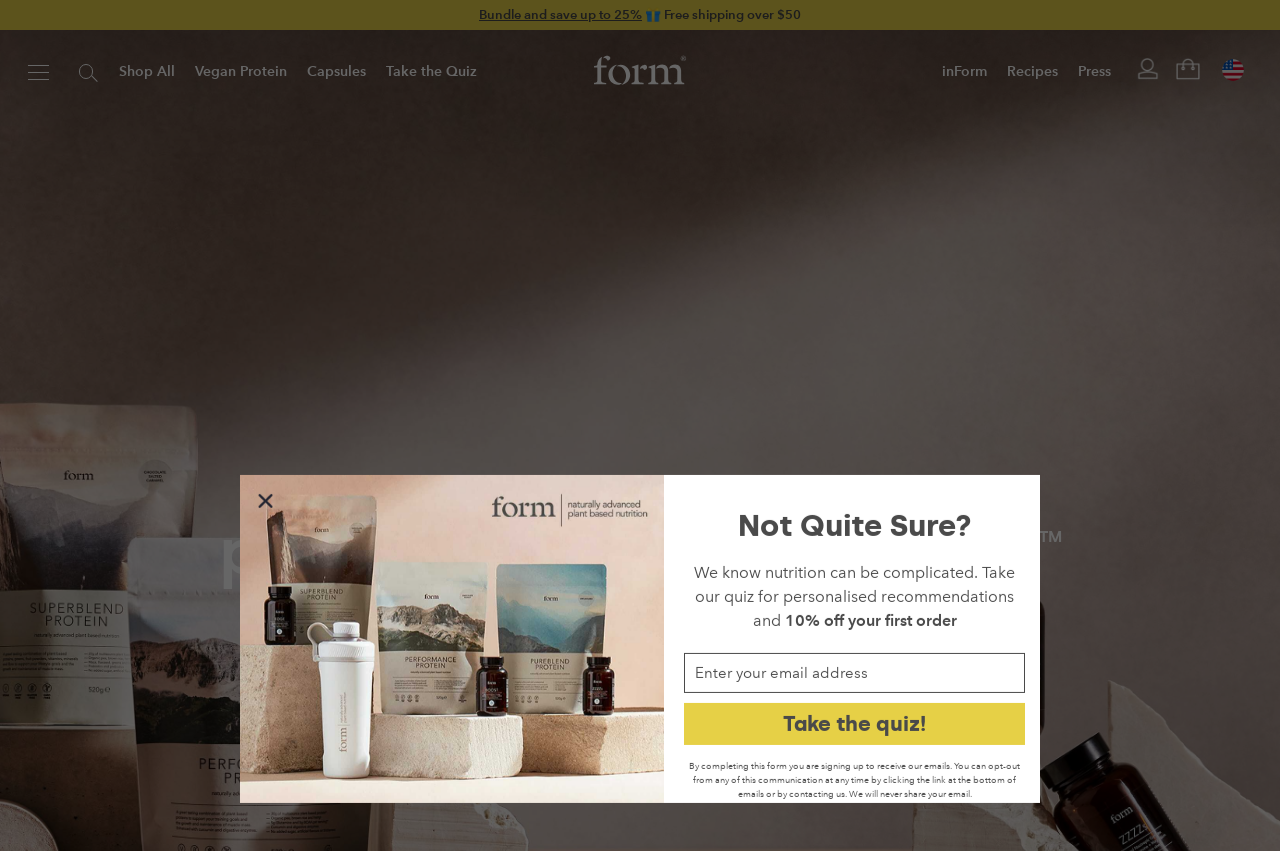What is the minimum order value for free shipping?
Refer to the image and provide a detailed answer to the question.

I saw the text 'Free shipping over $50' at the top of the webpage, which implies that orders above $50 qualify for free shipping.